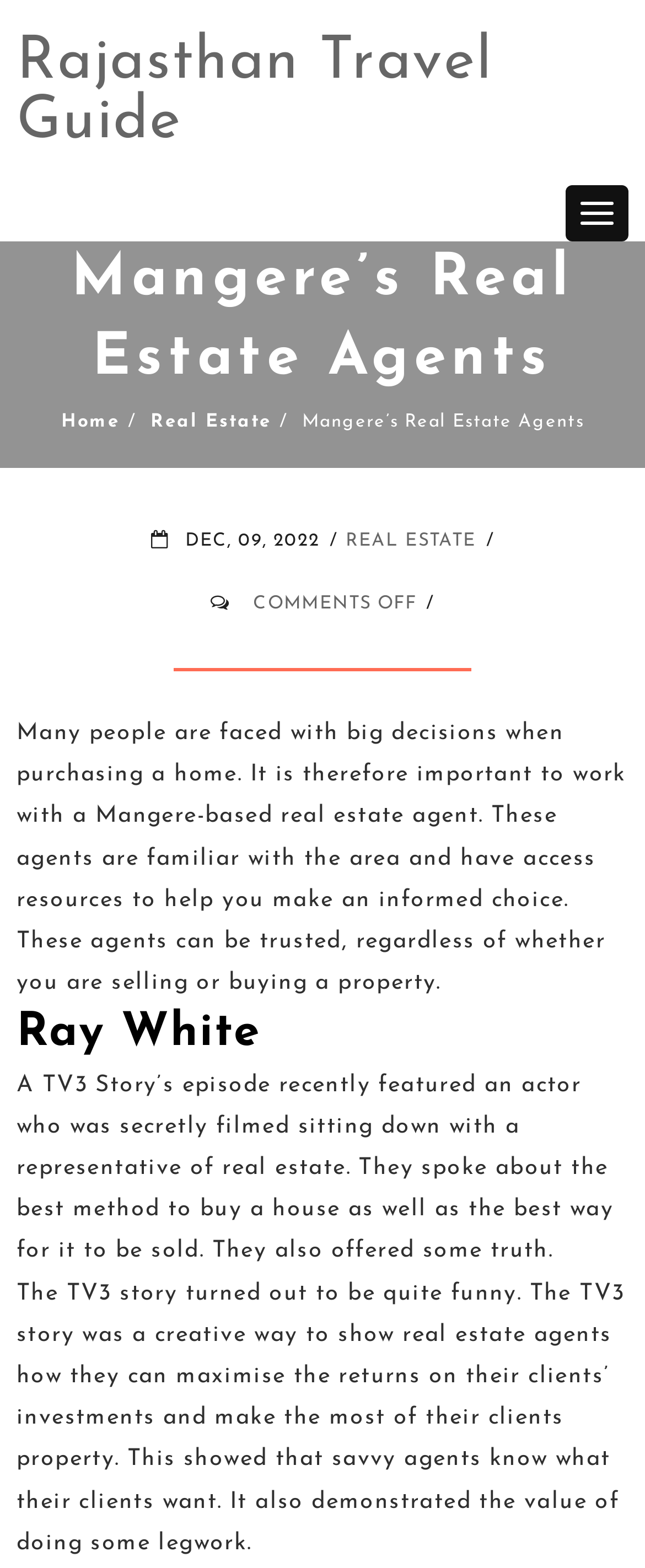Provide your answer to the question using just one word or phrase: What is the topic of the TV3 story?

Real estate